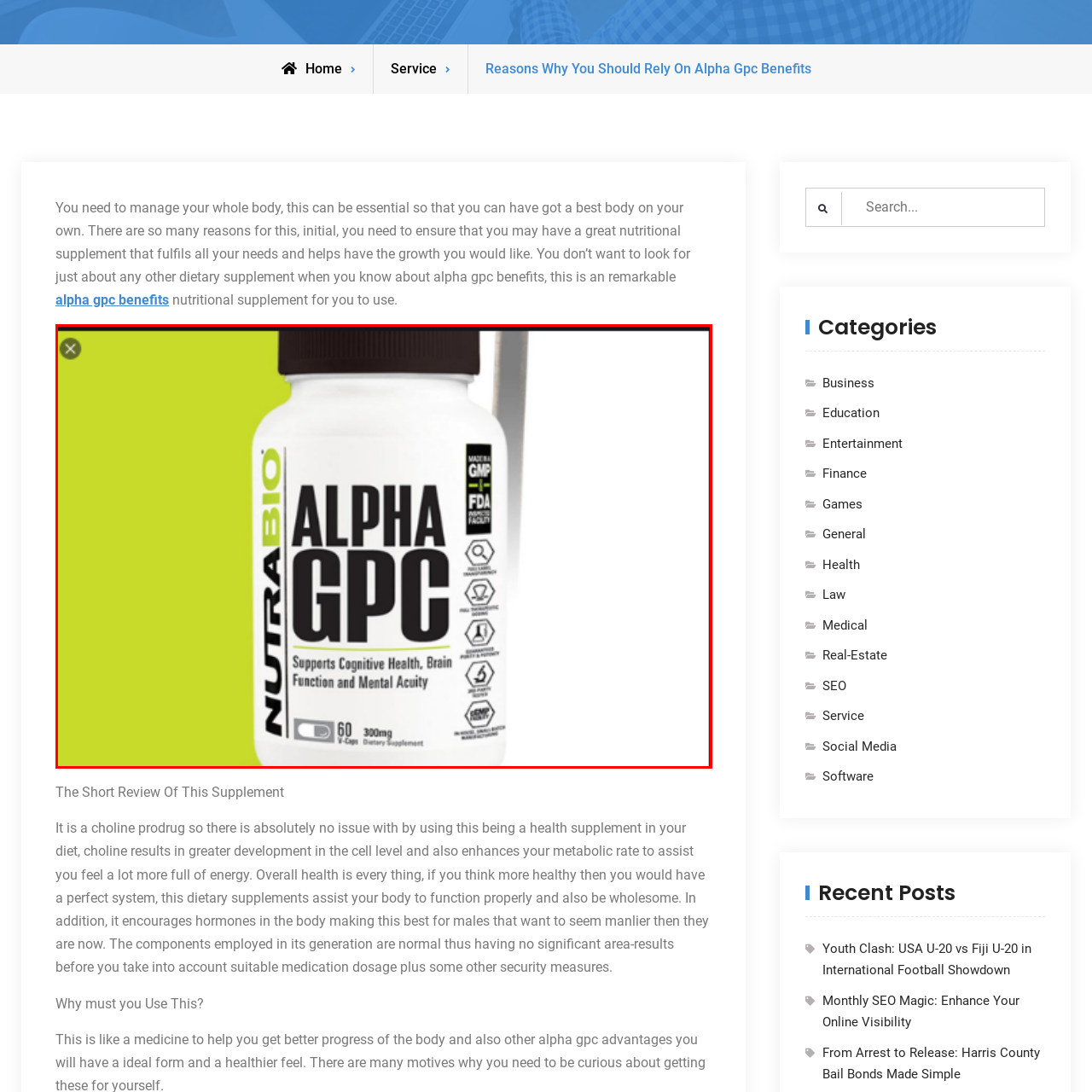Thoroughly describe the contents of the image enclosed in the red rectangle.

The image showcases a bottle of Alpha GPC, a dietary supplement produced by NutraBio. The bright green background highlights the container, which is predominantly white with bold black text that clearly identifies the product as "ALPHA GPC." The label provides essential information, indicating that each bottle contains 60 capsules, with each capsule providing 300 mg of the supplement. Additionally, the label emphasizes its benefits, stating that it "Supports Cognitive Health, Brain Function and Mental Acuity." Key certifications, such as GMP and FDA approvals, are also displayed, ensuring consumers of the product's quality and safety. This product is aimed at individuals seeking to enhance their mental performance and overall cognitive health.